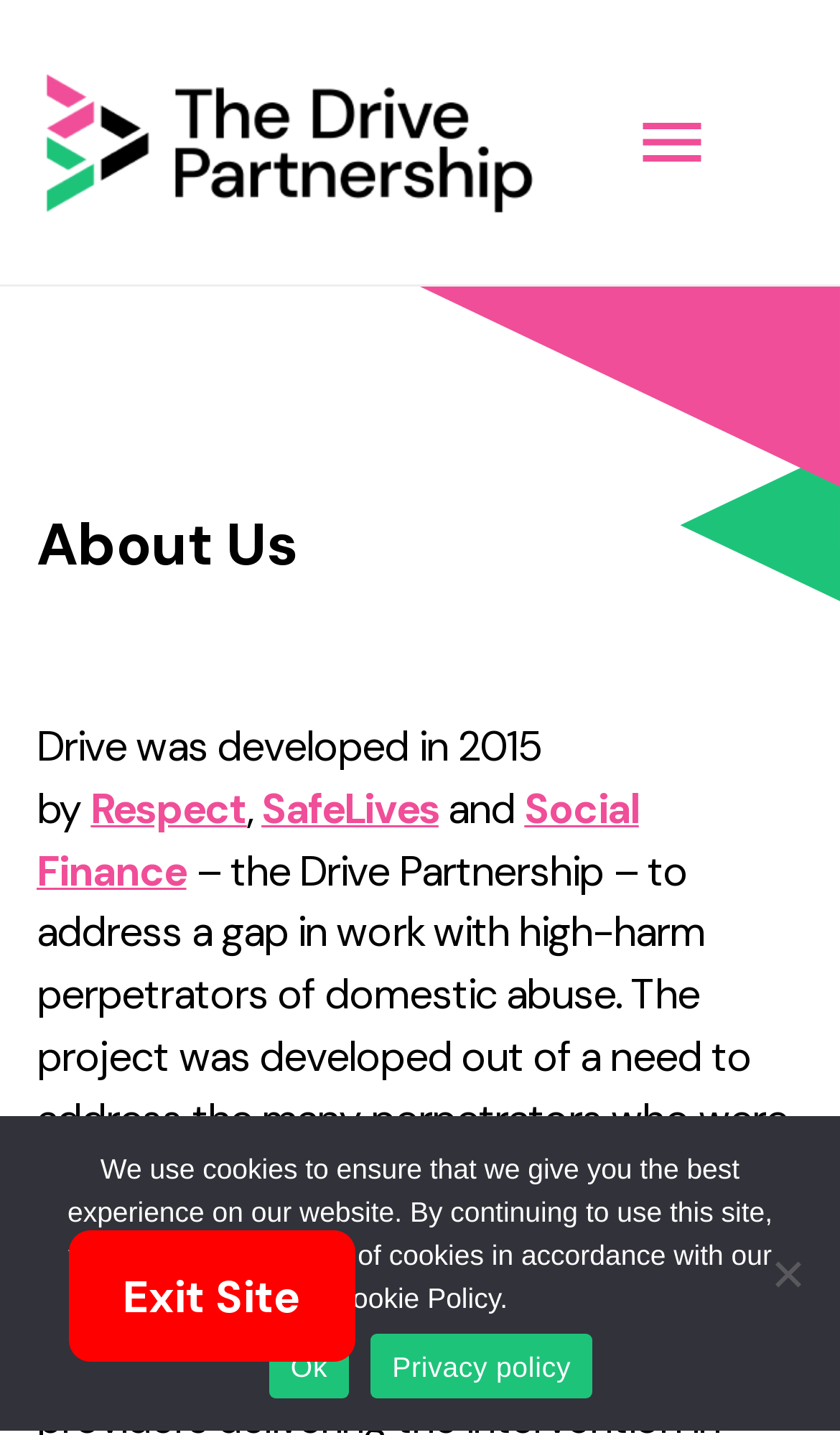Who developed Drive?
Could you give a comprehensive explanation in response to this question?

According to the text on the webpage, Drive was developed in 2015 by Respect, SafeLives, and Social Finance.